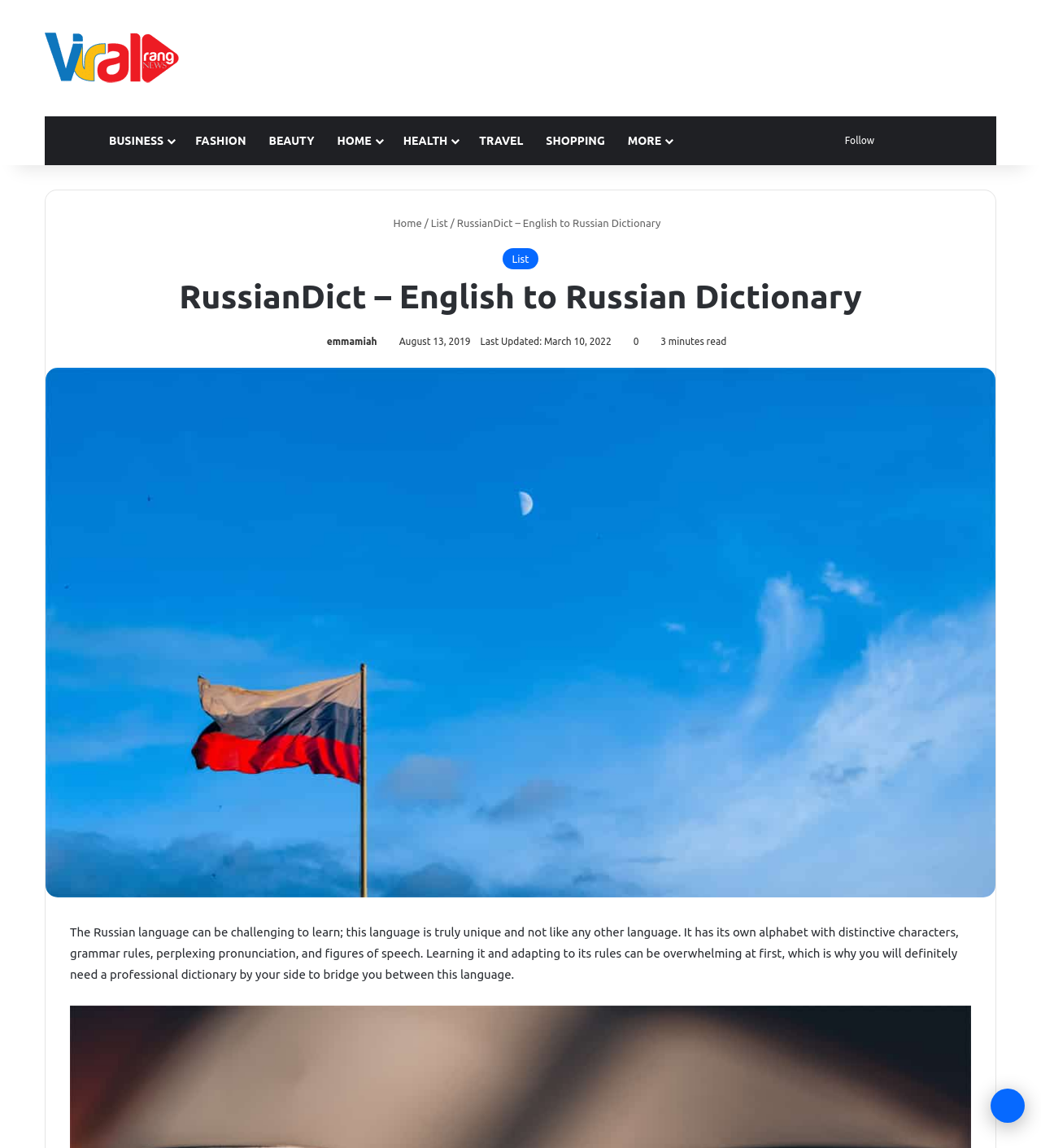Identify the first-level heading on the webpage and generate its text content.

RussianDict – English to Russian Dictionary